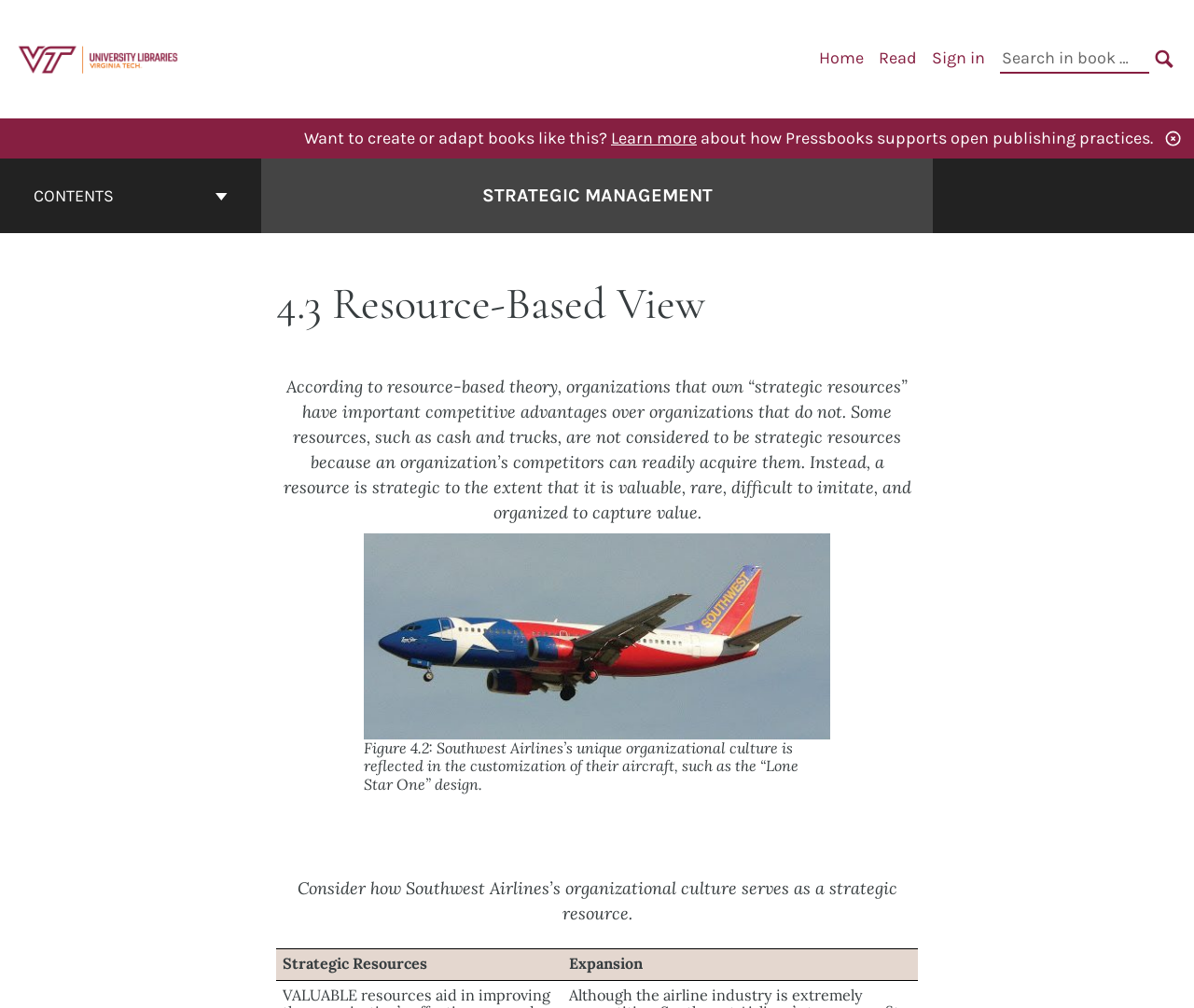Examine the image and give a thorough answer to the following question:
What is the title of the book being discussed?

I found the answer by looking at the navigation menu, which has a link to 'Go to the cover page of Strategic Management'.